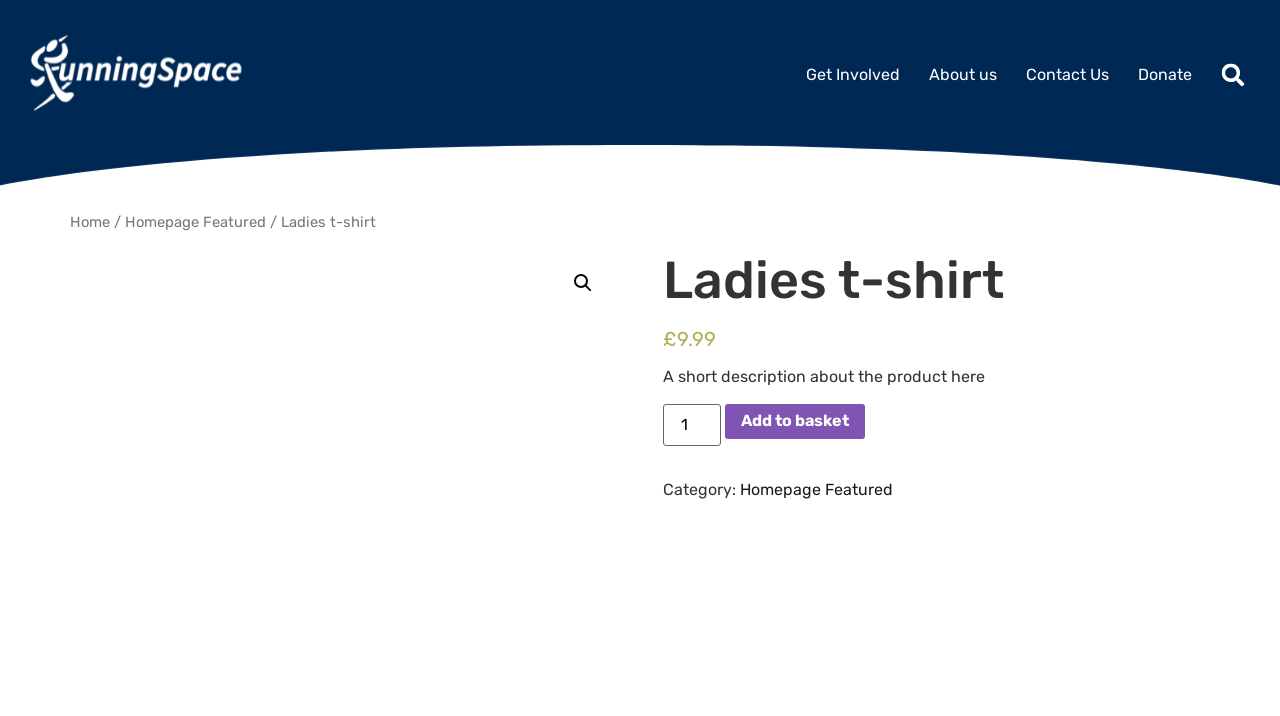Pinpoint the bounding box coordinates of the clickable area necessary to execute the following instruction: "View the 'Homepage Featured' category". The coordinates should be given as four float numbers between 0 and 1, namely [left, top, right, bottom].

[0.578, 0.67, 0.698, 0.696]